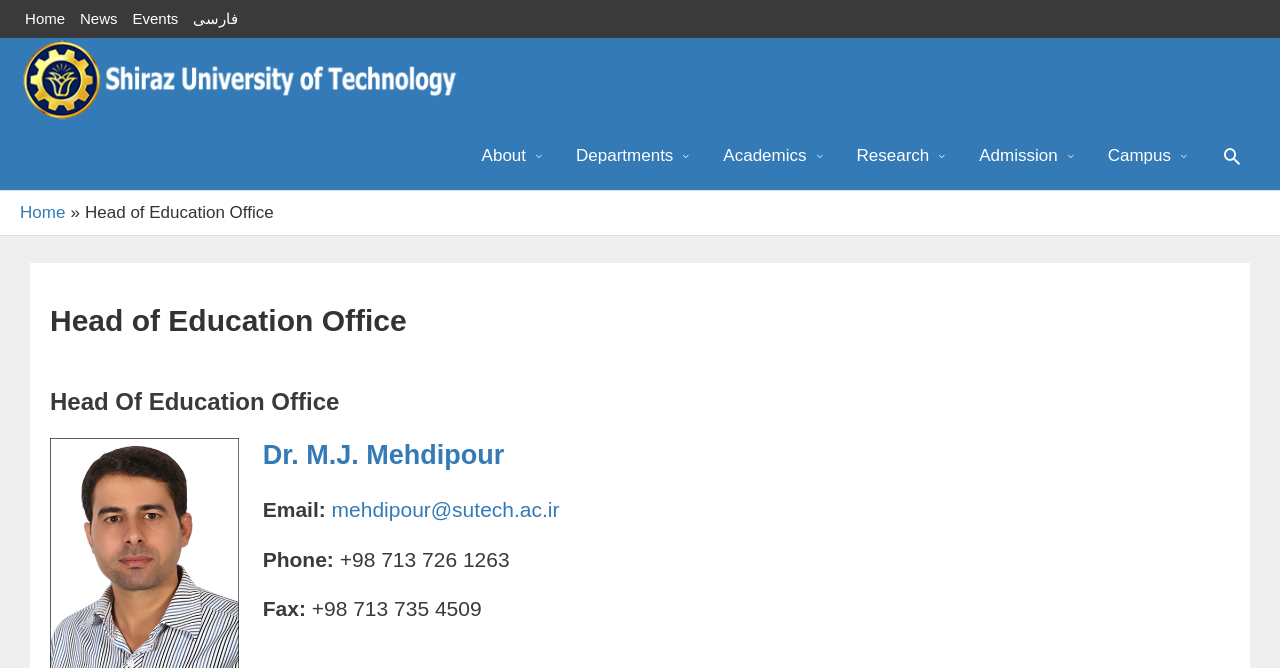Using the information in the image, could you please answer the following question in detail:
What is the name of the head of education office?

I looked for the heading that mentions the name of the head of education office, which is 'Dr. M.J. Mehdipour'.